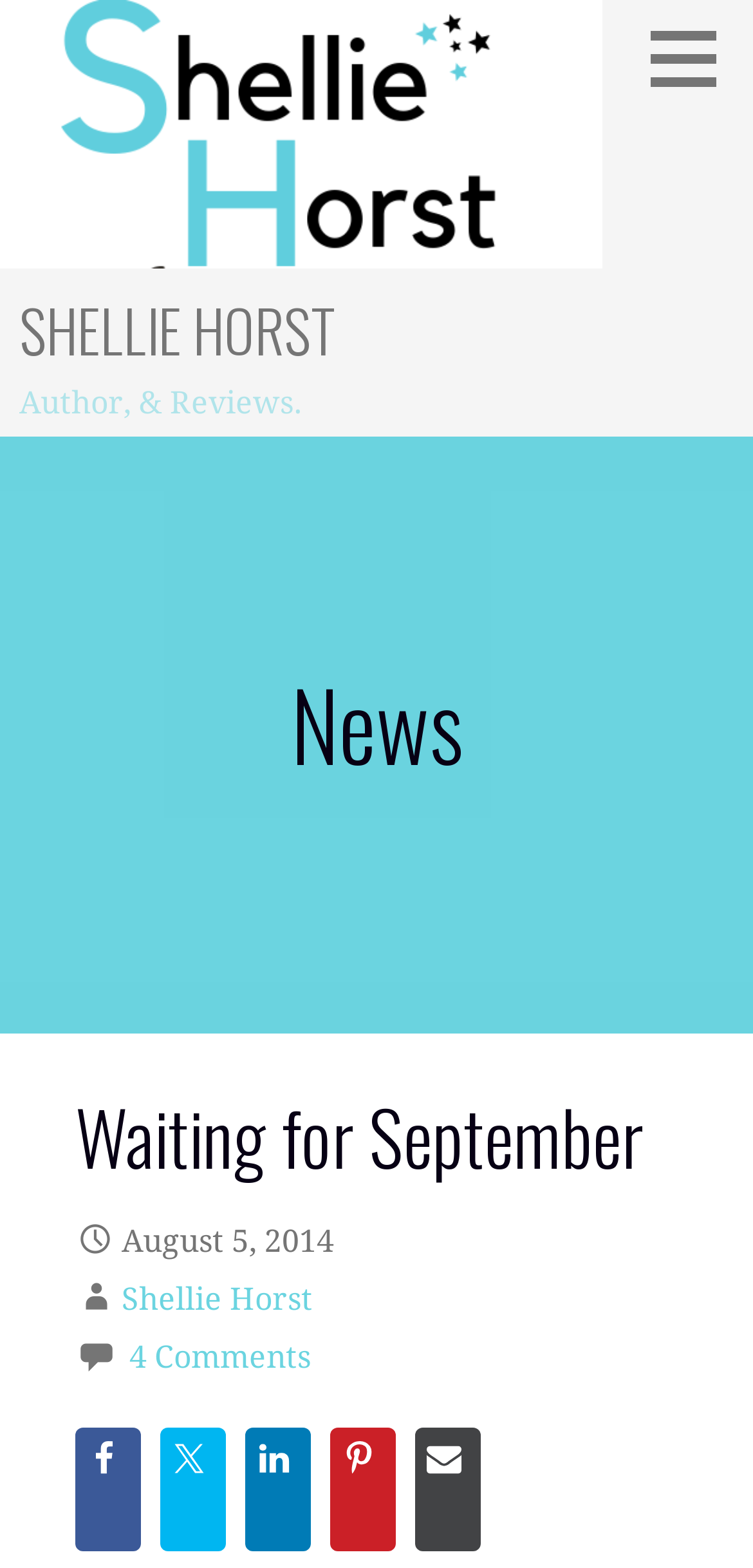What is the author's name?
Using the visual information, reply with a single word or short phrase.

Shellie Horst